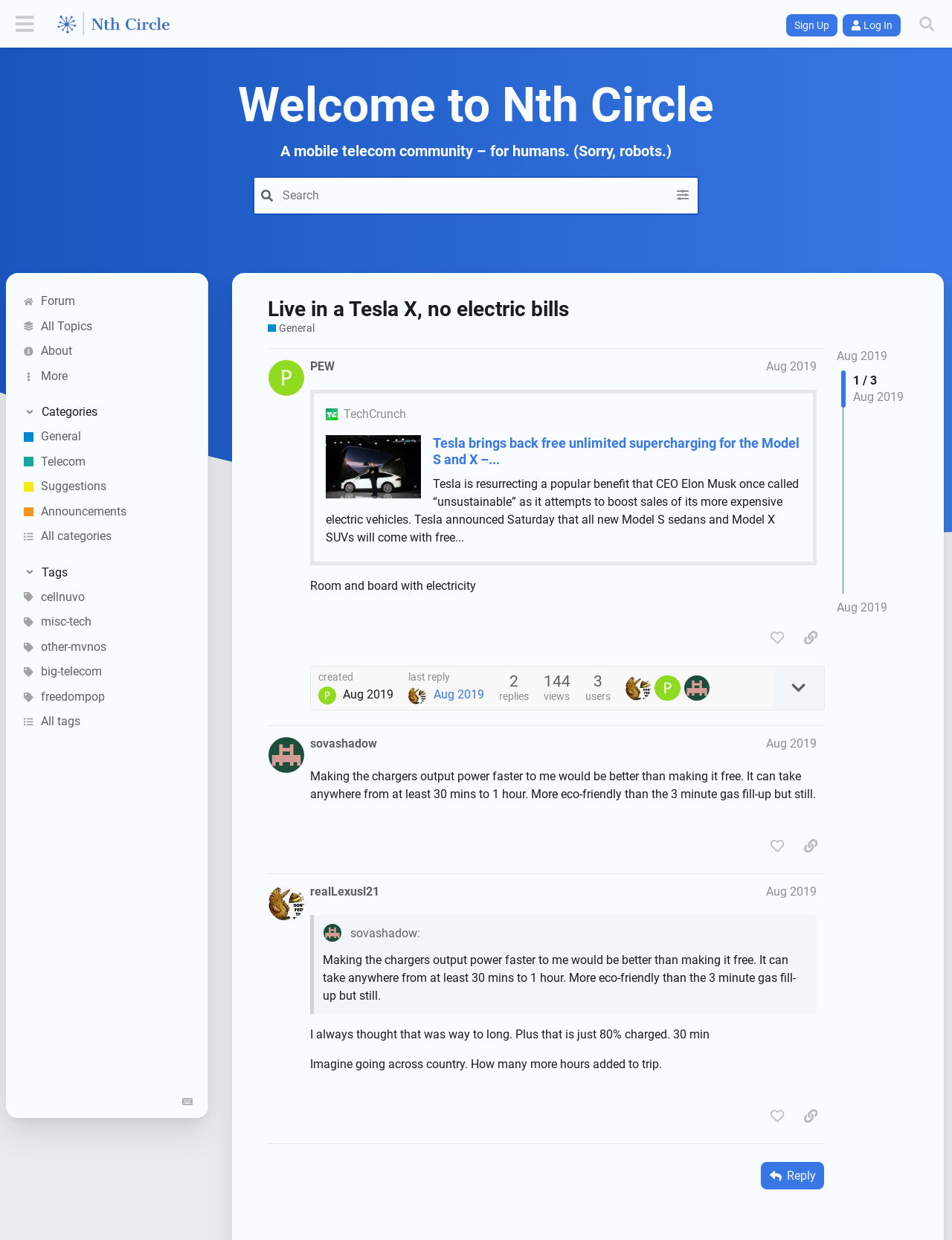Identify the bounding box coordinates of the element that should be clicked to fulfill this task: "Sign up for an account". The coordinates should be provided as four float numbers between 0 and 1, i.e., [left, top, right, bottom].

[0.826, 0.011, 0.88, 0.029]